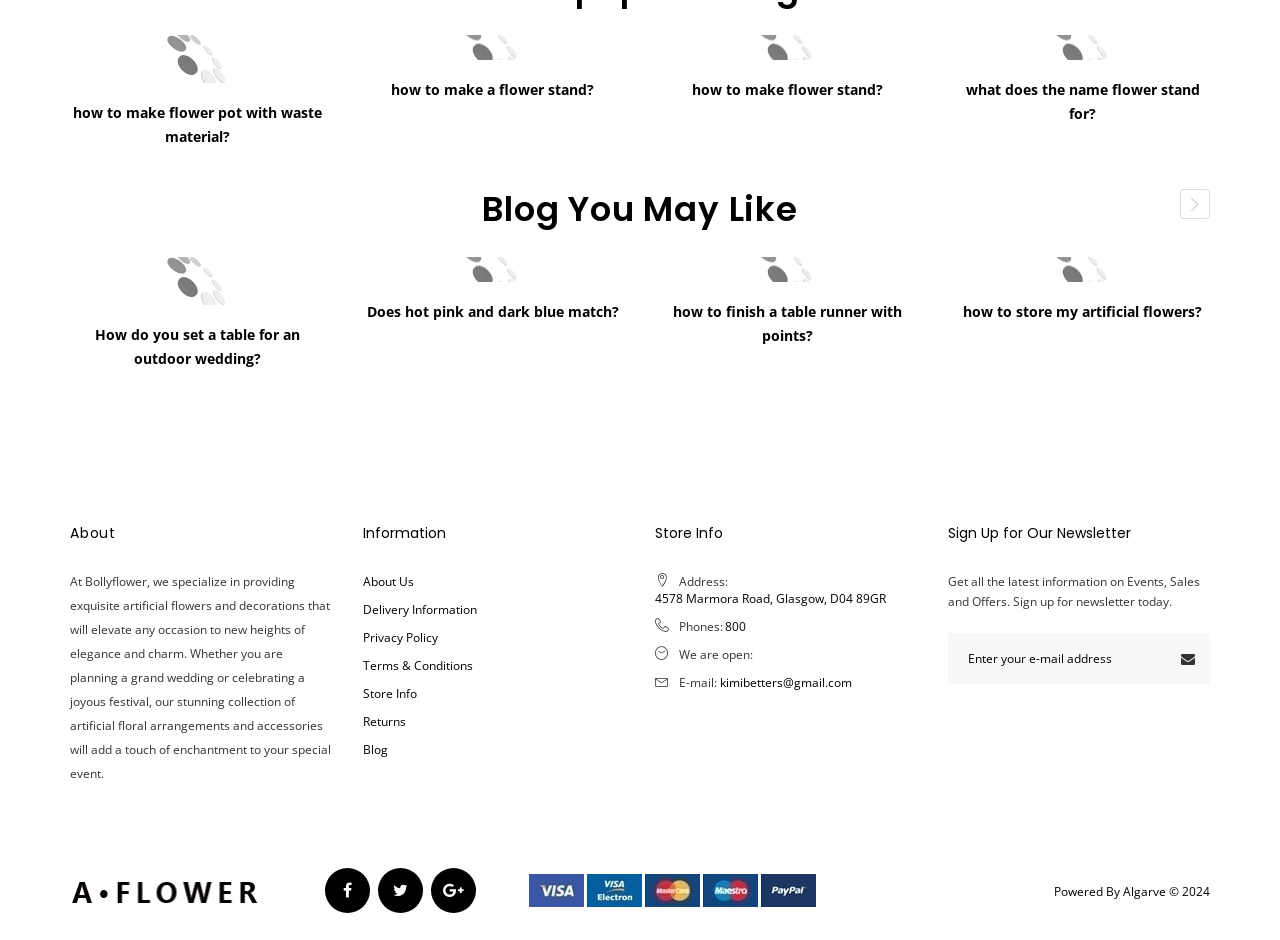Find the bounding box coordinates of the area to click in order to follow the instruction: "Click on 'Sign Up for Our Newsletter'".

[0.74, 0.559, 0.883, 0.576]